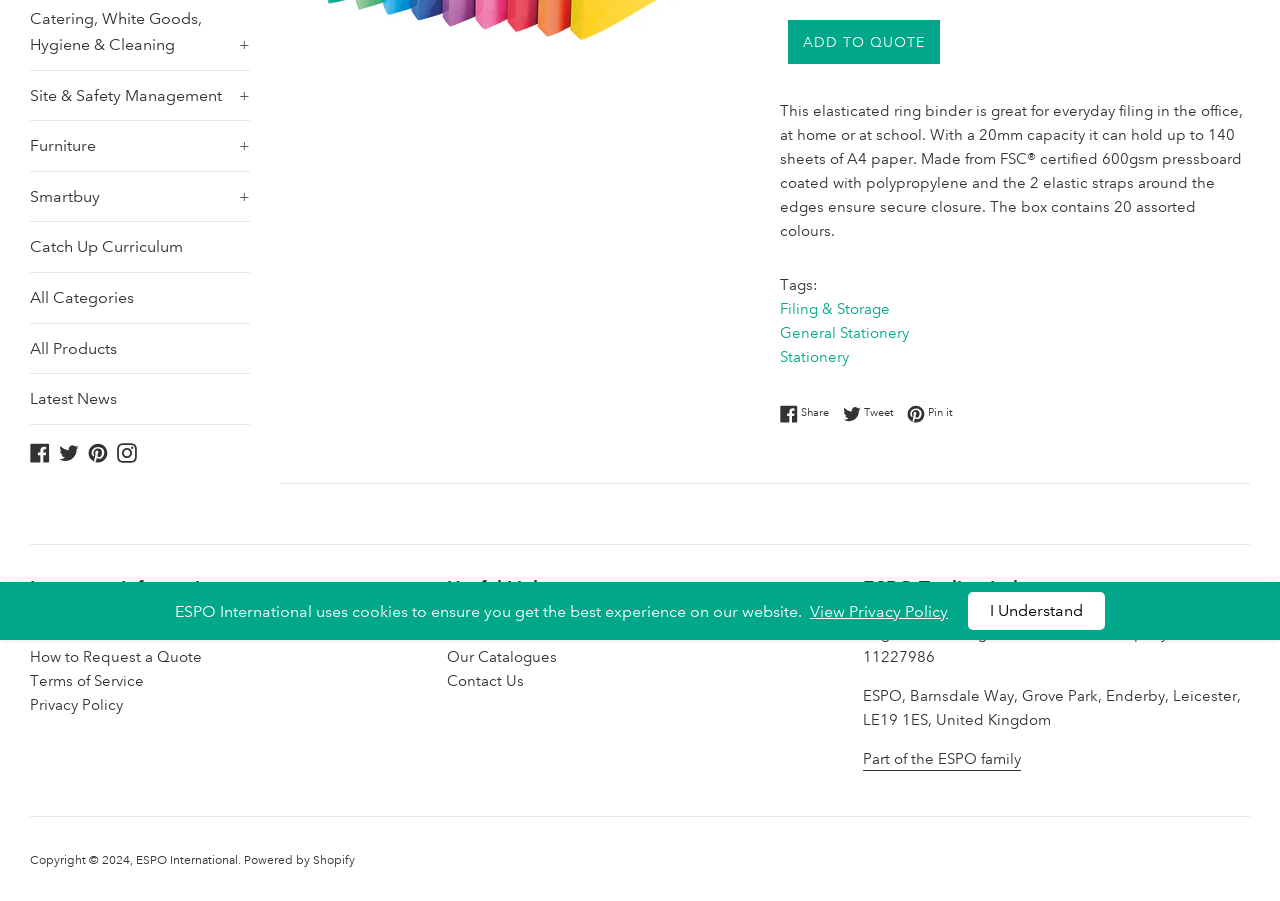Find the bounding box of the UI element described as: "Tweet Tweet on Twitter". The bounding box coordinates should be given as four float values between 0 and 1, i.e., [left, top, right, bottom].

[0.659, 0.449, 0.705, 0.469]